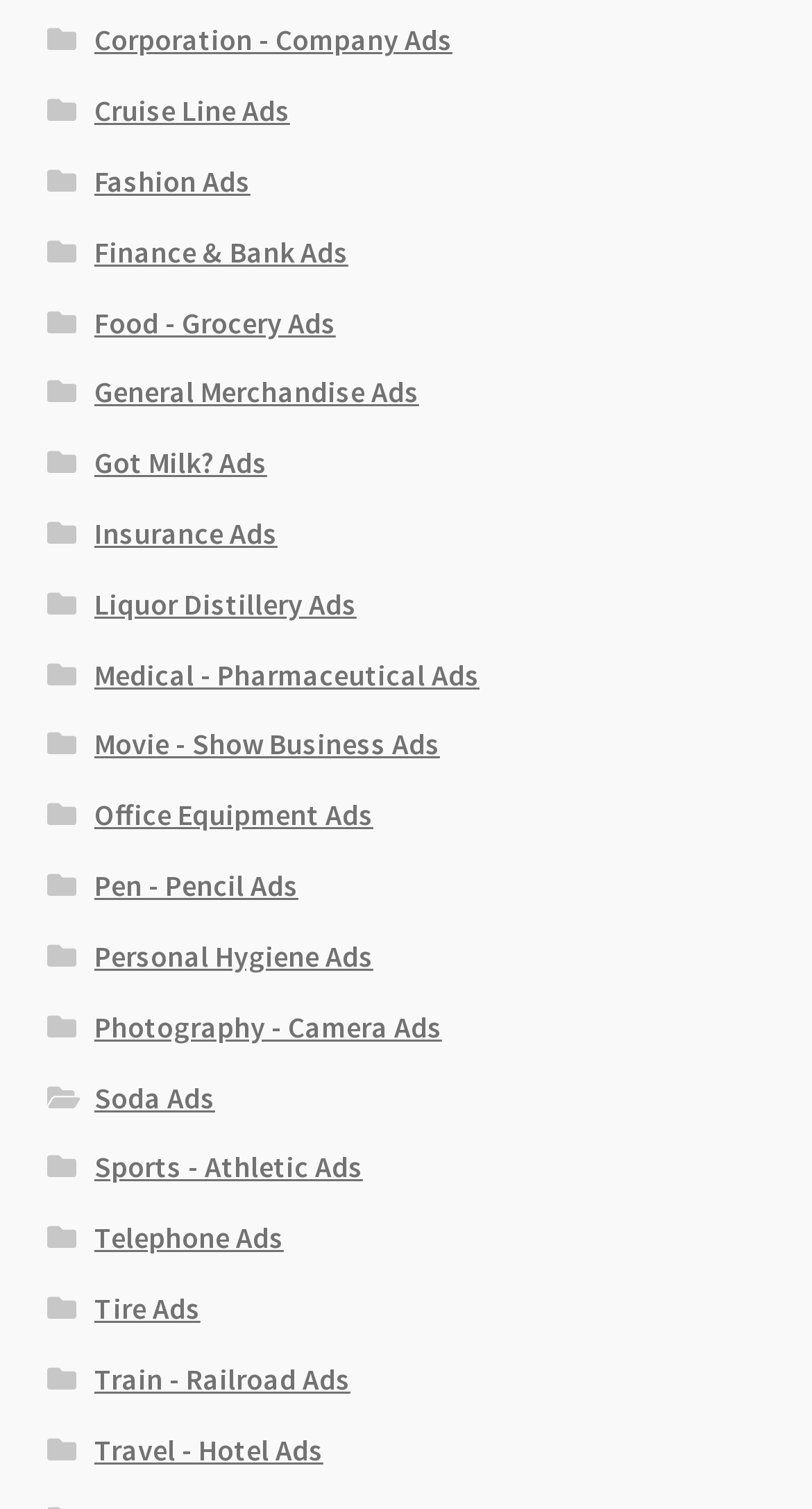How many categories of ads start with the letter 'T'?
Refer to the image and give a detailed response to the question.

I examined the links on the webpage and found three categories that start with the letter 'T': Telephone Ads, Tire Ads, and Train - Railroad Ads.